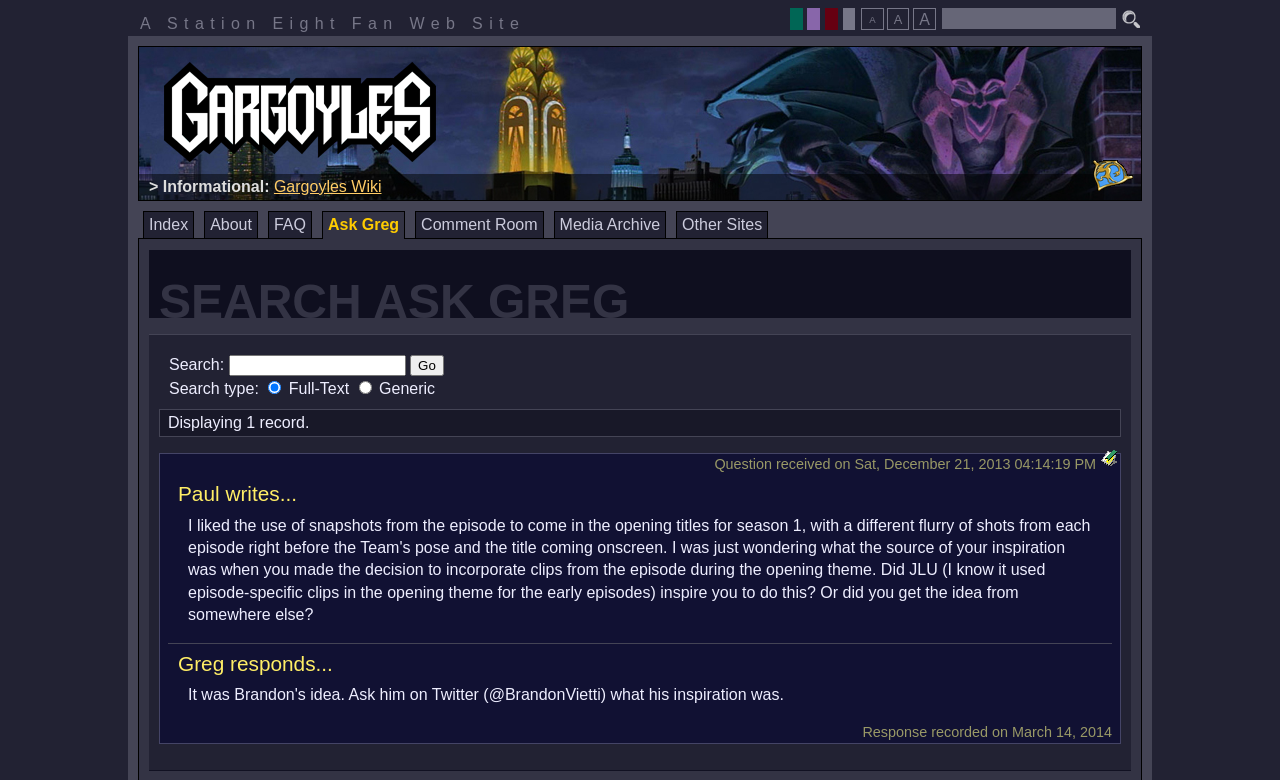Indicate the bounding box coordinates of the element that must be clicked to execute the instruction: "Click the Search button". The coordinates should be given as four float numbers between 0 and 1, i.e., [left, top, right, bottom].

[0.875, 0.01, 0.891, 0.036]